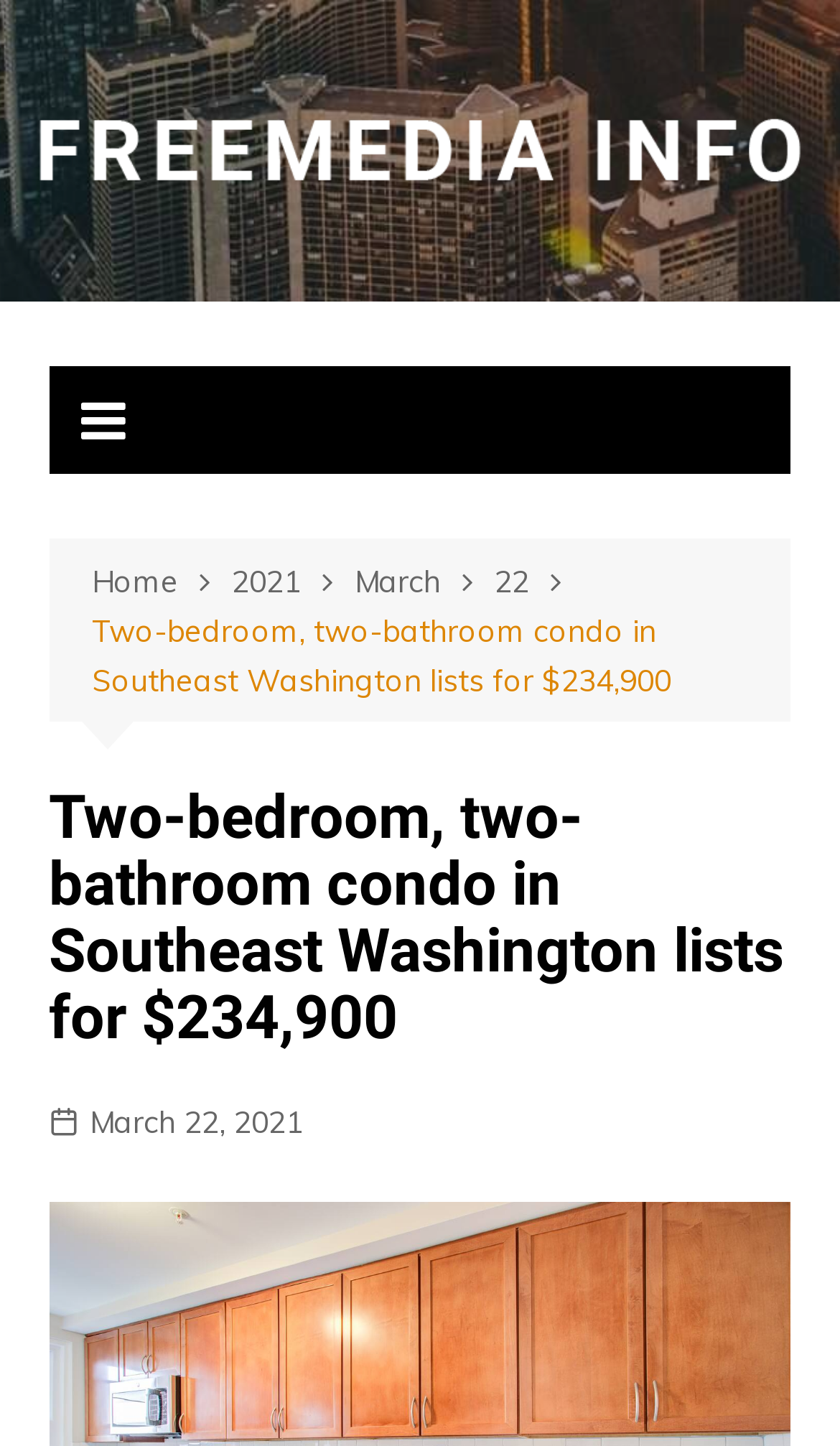Please specify the bounding box coordinates in the format (top-left x, top-left y, bottom-right x, bottom-right y), with all values as floating point numbers between 0 and 1. Identify the bounding box of the UI element described by: March 22, 2021

[0.058, 0.76, 0.361, 0.794]